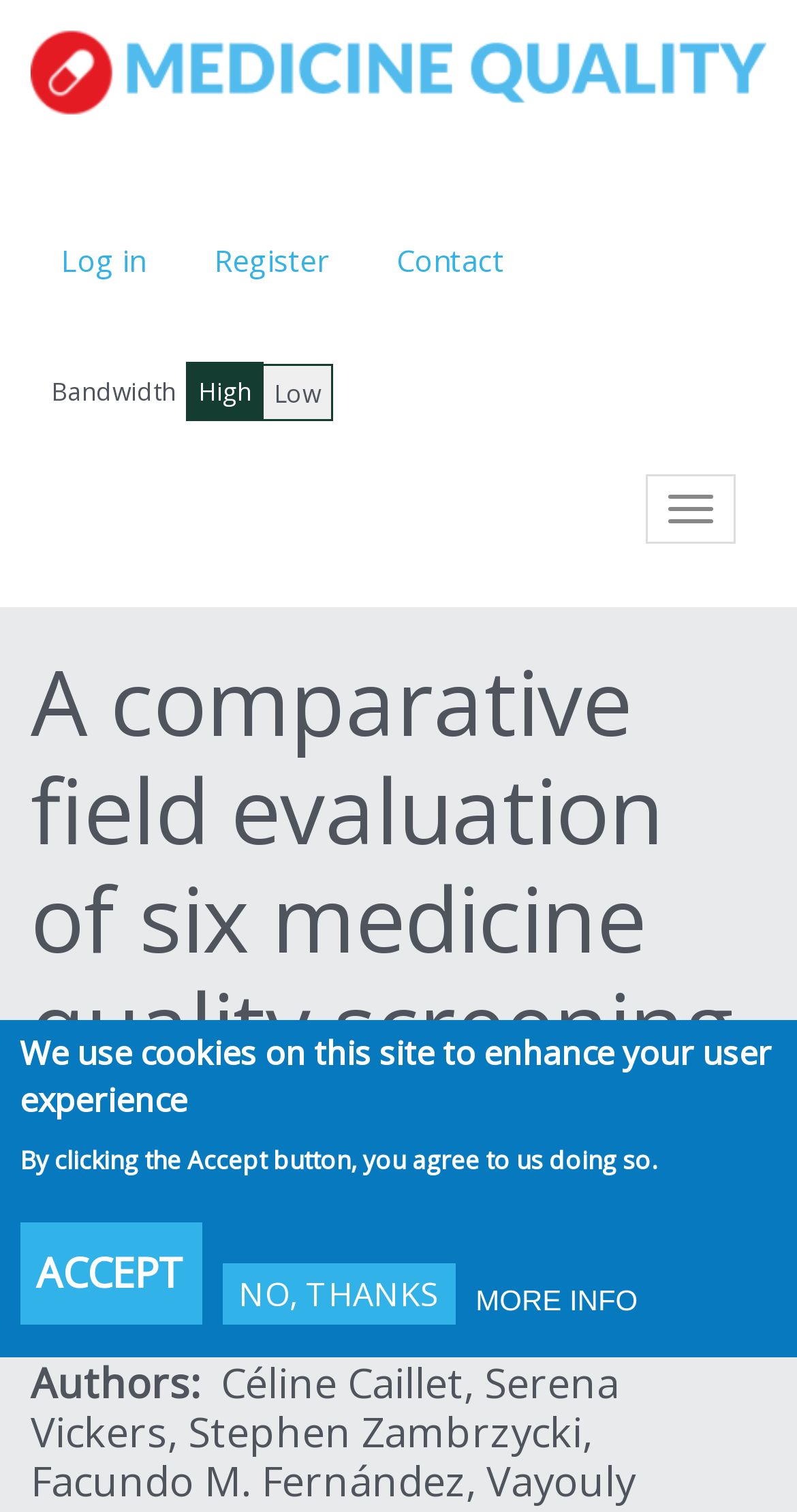Your task is to extract the text of the main heading from the webpage.

A comparative field evaluation of six medicine quality screening devices in Laos